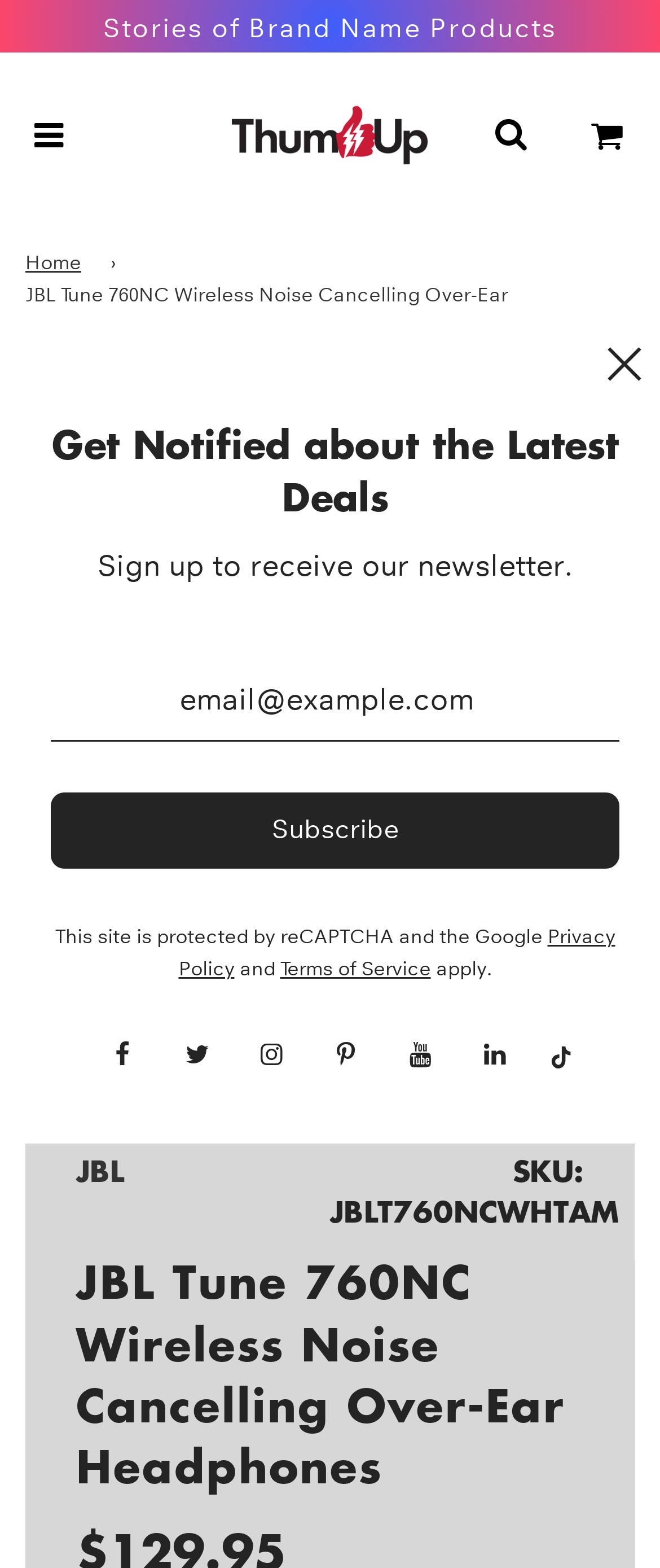Locate the bounding box coordinates of the element to click to perform the following action: 'View your cart'. The coordinates should be given as four float values between 0 and 1, in the form of [left, top, right, bottom].

[0.849, 0.047, 0.992, 0.127]